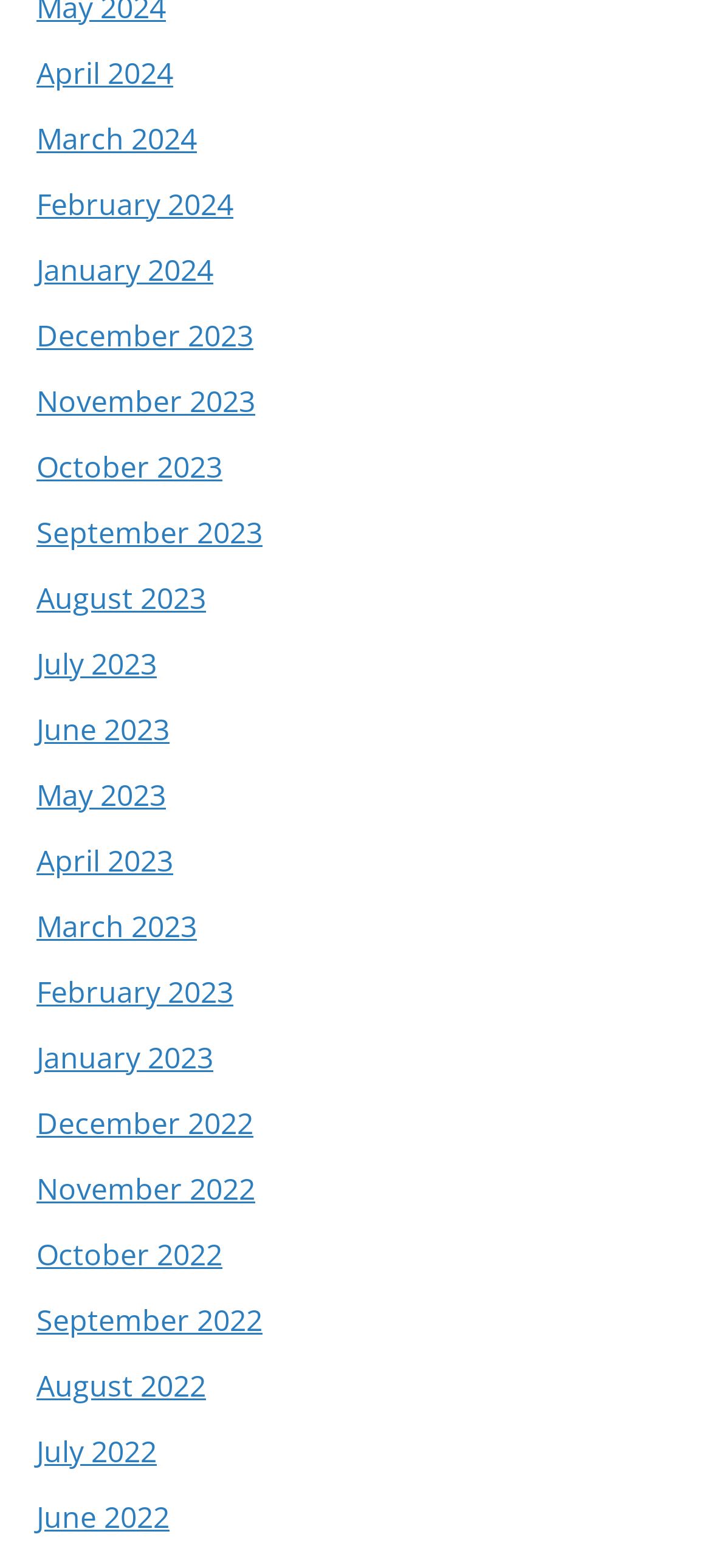Pinpoint the bounding box coordinates of the area that should be clicked to complete the following instruction: "access June 2022". The coordinates must be given as four float numbers between 0 and 1, i.e., [left, top, right, bottom].

[0.051, 0.94, 0.269, 0.991]